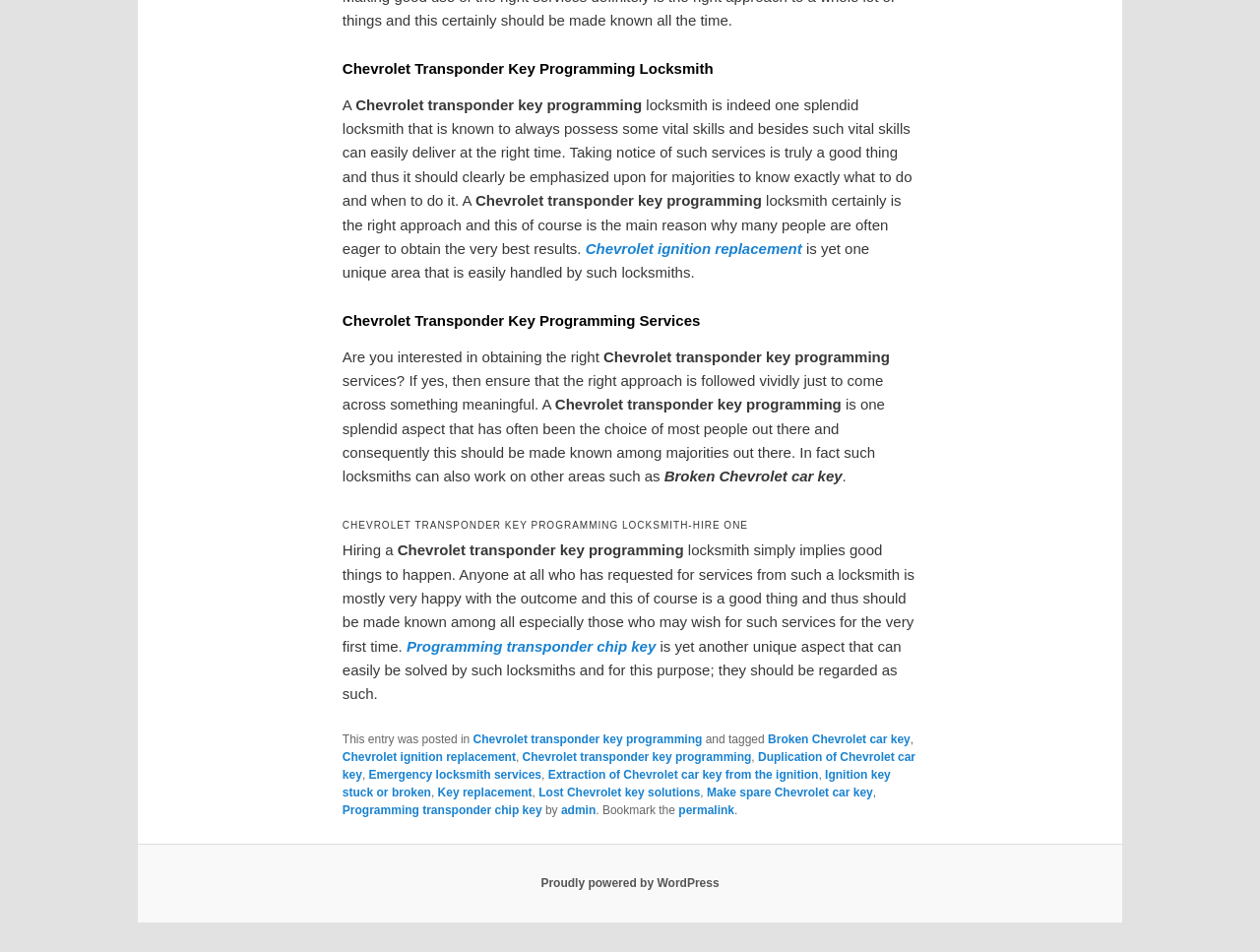What other service can a Chevrolet locksmith work on?
Refer to the screenshot and respond with a concise word or phrase.

Broken car key